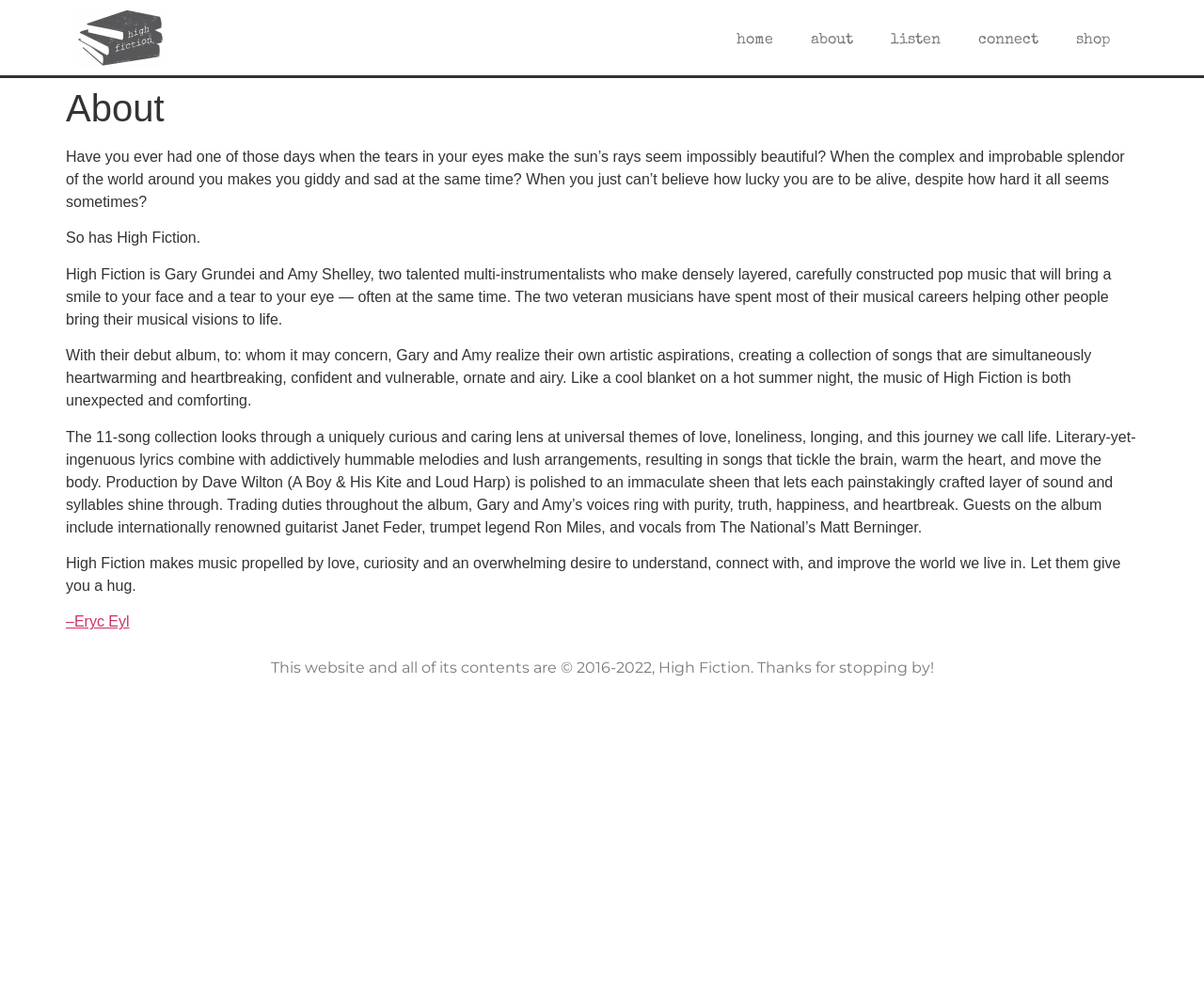Specify the bounding box coordinates (top-left x, top-left y, bottom-right x, bottom-right y) of the UI element in the screenshot that matches this description: –Eryc Eyl

[0.055, 0.622, 0.107, 0.639]